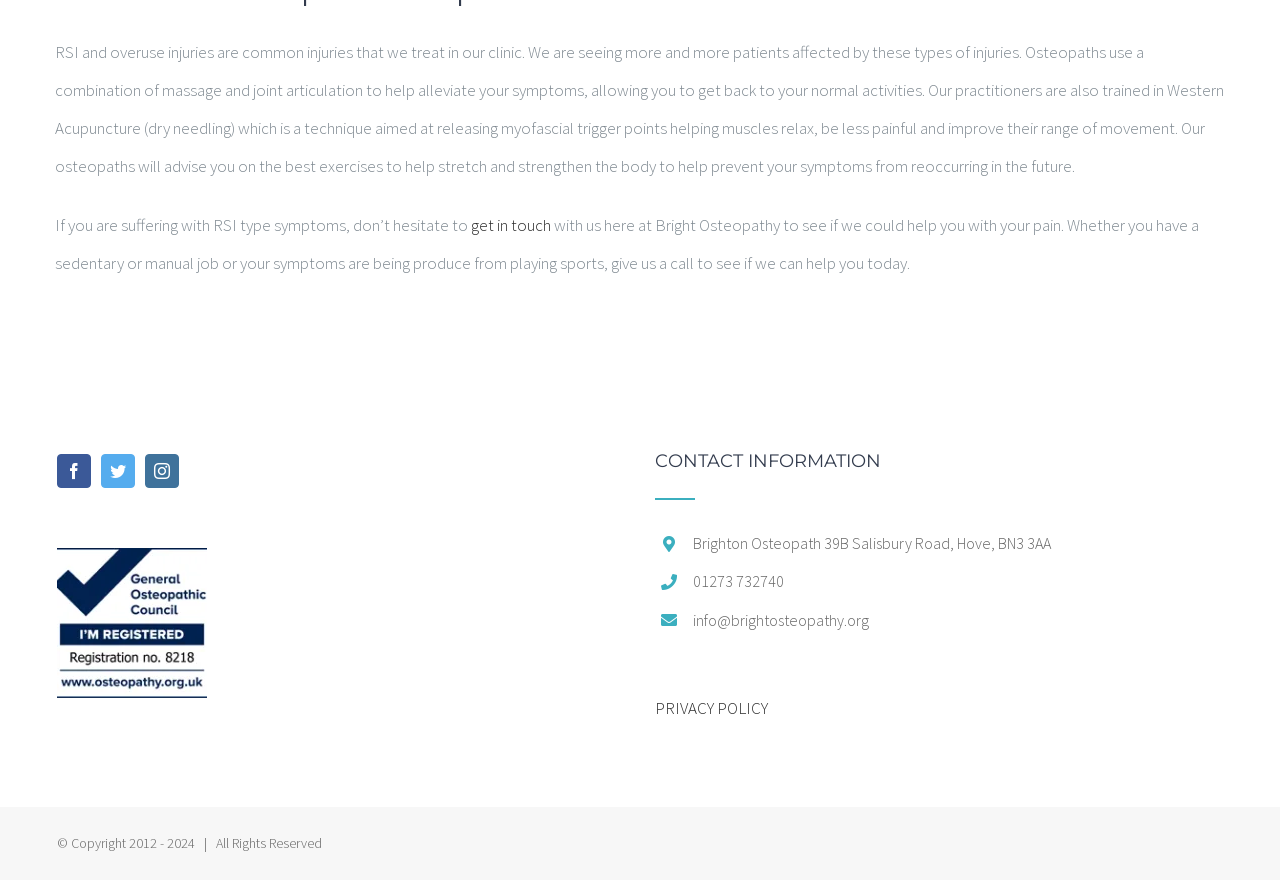What is the copyright year range of the website?
Observe the image and answer the question with a one-word or short phrase response.

2012 - 2024